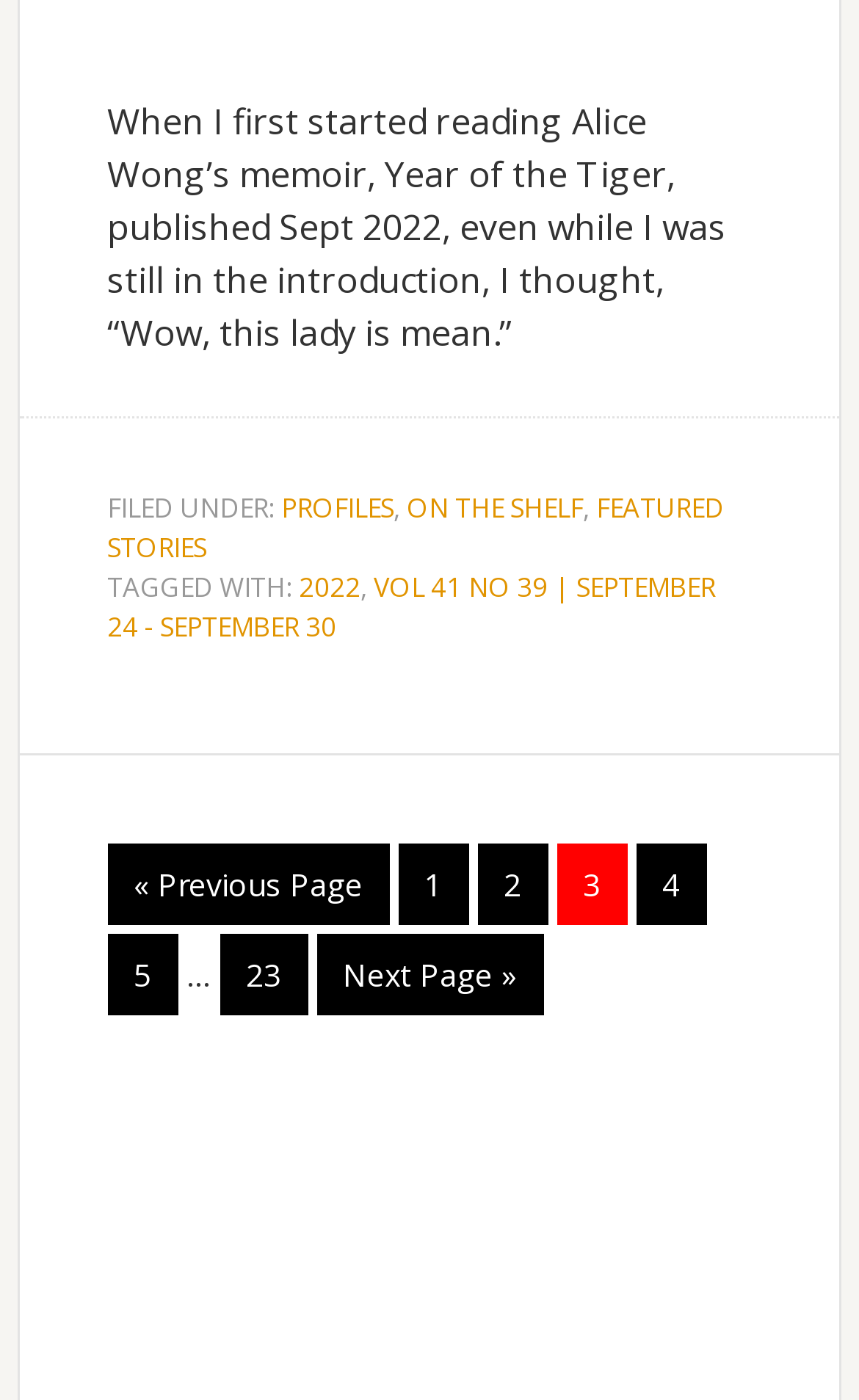Based on the element description: "« Previous Page", identify the UI element and provide its bounding box coordinates. Use four float numbers between 0 and 1, [left, top, right, bottom].

[0.125, 0.603, 0.453, 0.661]